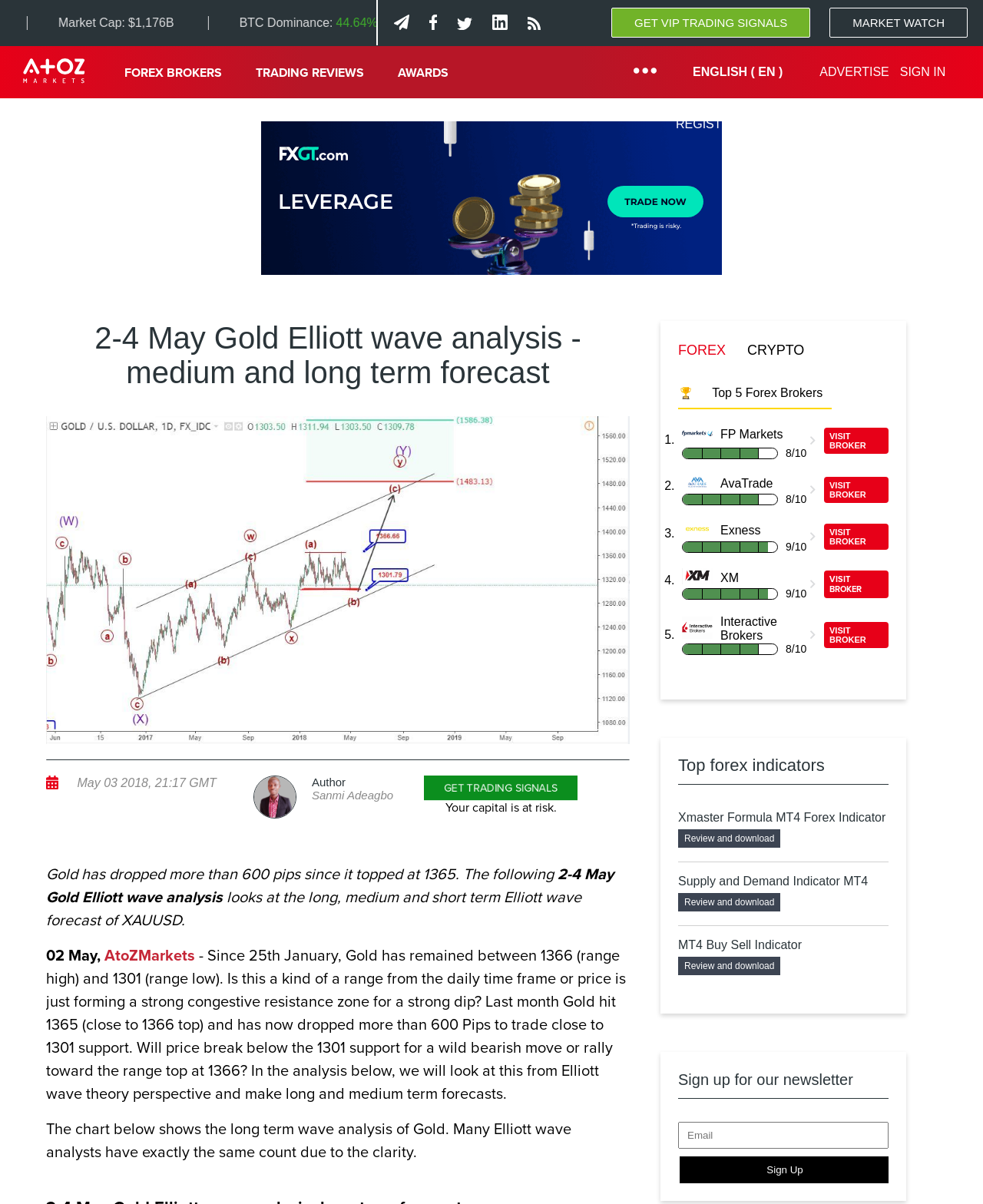What is the ranking of FP Markets in the top 5 Forex Brokers list?
Provide a detailed answer to the question, using the image to inform your response.

I found the answer by looking at the top 5 Forex Brokers list section on the webpage, where it lists the rankings of various Forex brokers. FP Markets is listed as the number 1 broker.